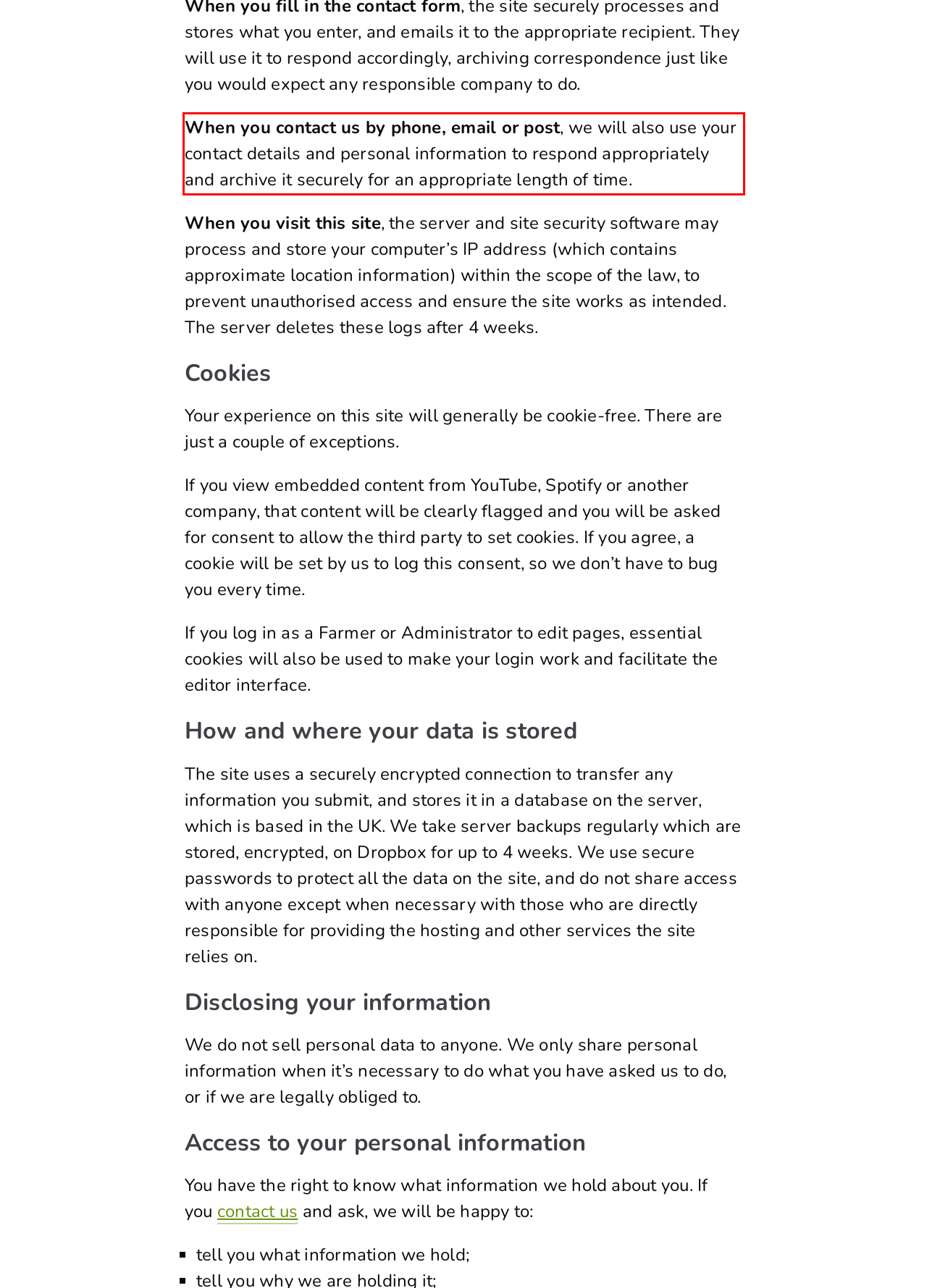Identify the red bounding box in the webpage screenshot and perform OCR to generate the text content enclosed.

When you contact us by phone, email or post, we will also use your contact details and personal information to respond appropriately and archive it securely for an appropriate length of time.